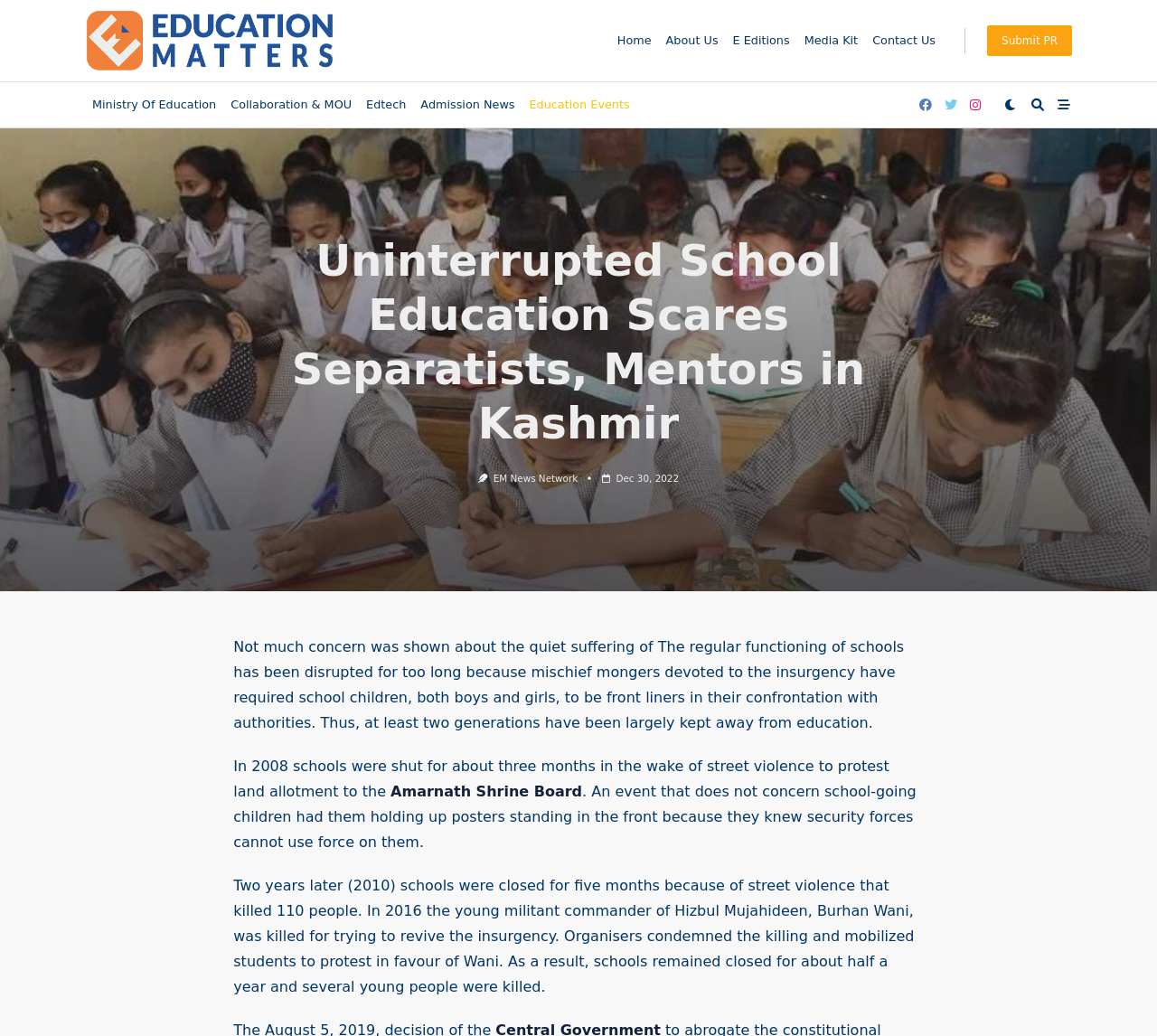Answer the question using only a single word or phrase: 
What is the topic of the article?

School education in Kashmir